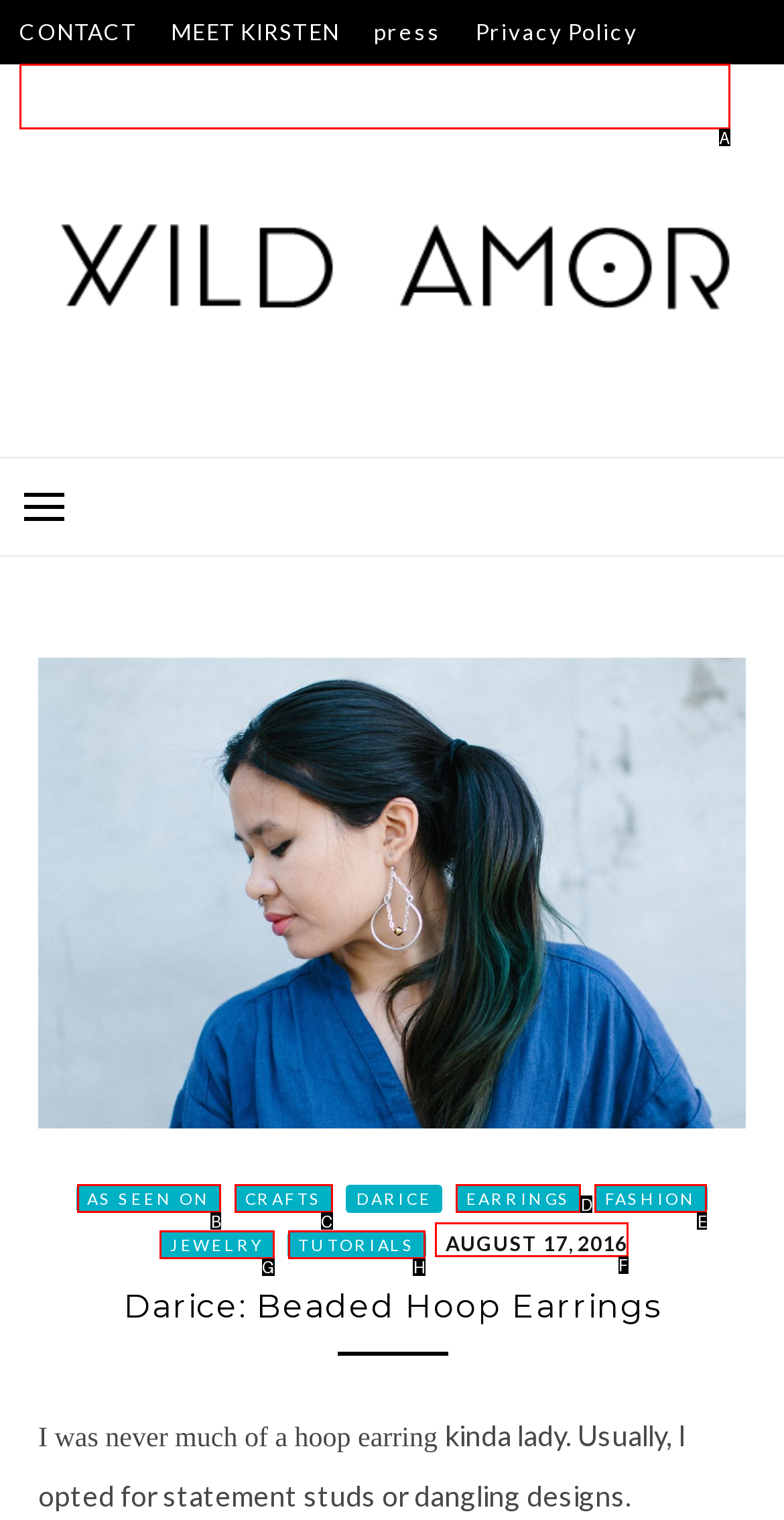Select the letter of the element you need to click to complete this task: explore Studs & Pearls: 30 Creative Projects for Customized Fashion
Answer using the letter from the specified choices.

A